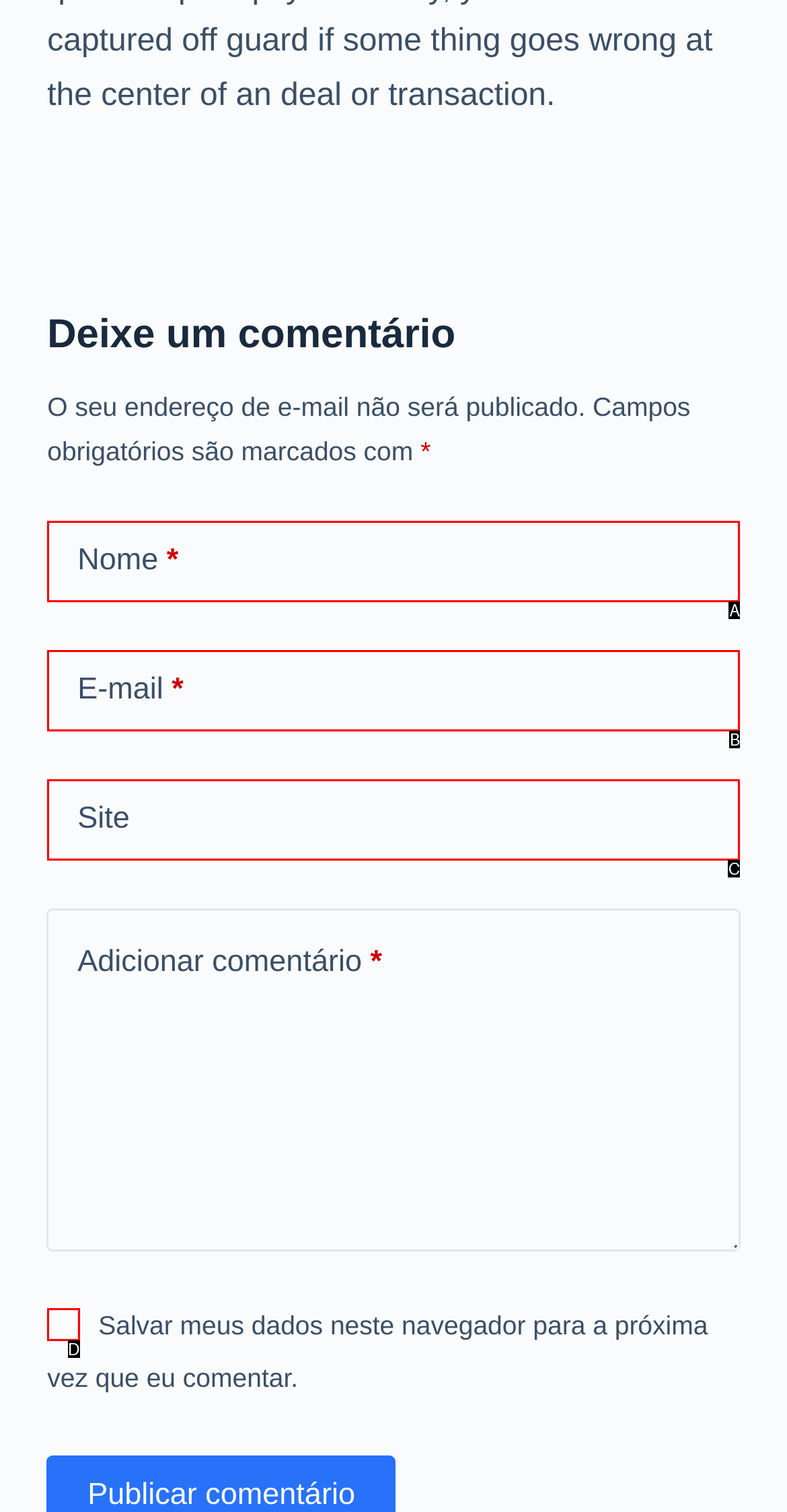Choose the HTML element that best fits the given description: aria-label="Toggle navigation". Answer by stating the letter of the option.

None